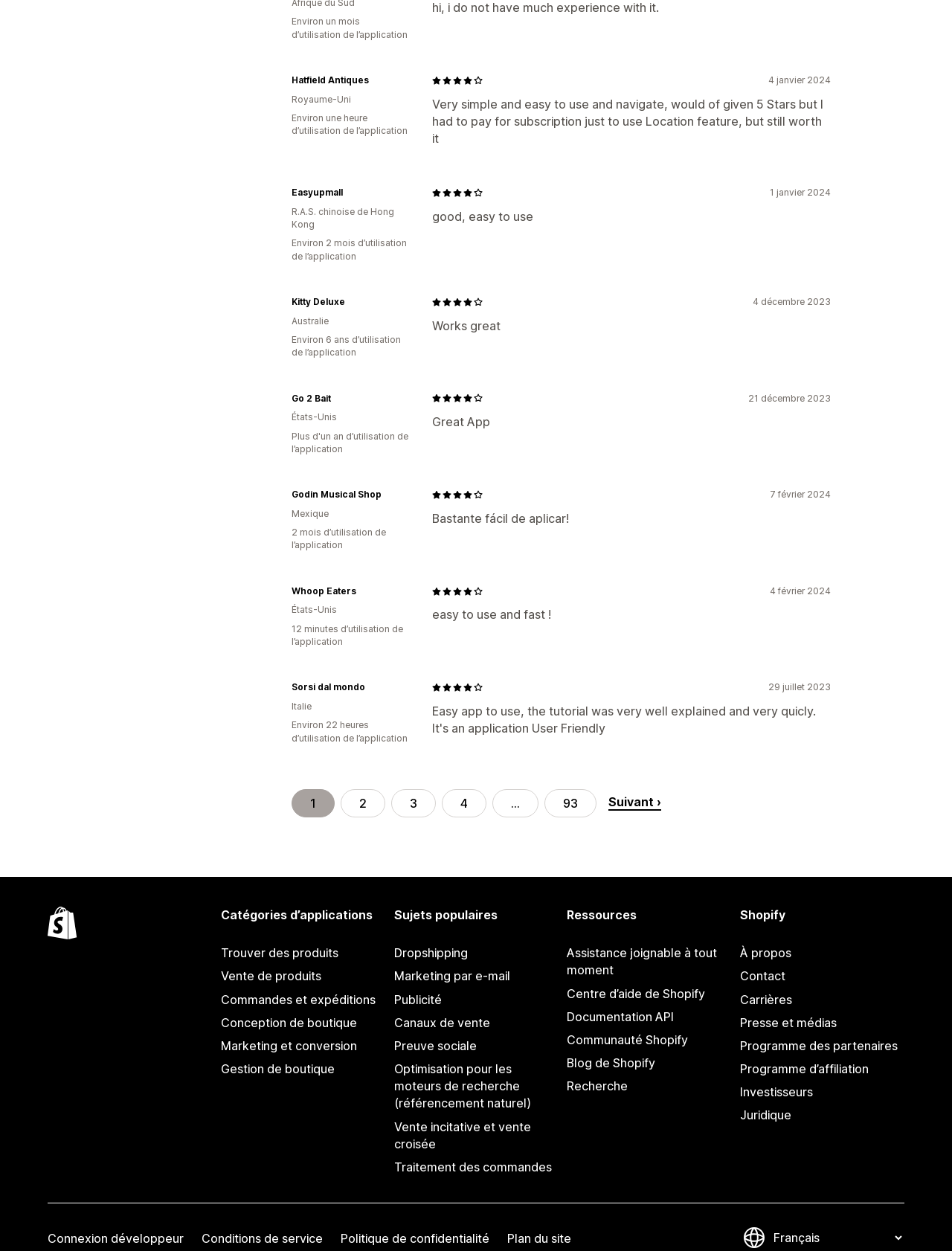Provide the bounding box coordinates of the HTML element this sentence describes: "Publicité". The bounding box coordinates consist of four float numbers between 0 and 1, i.e., [left, top, right, bottom].

[0.414, 0.79, 0.586, 0.808]